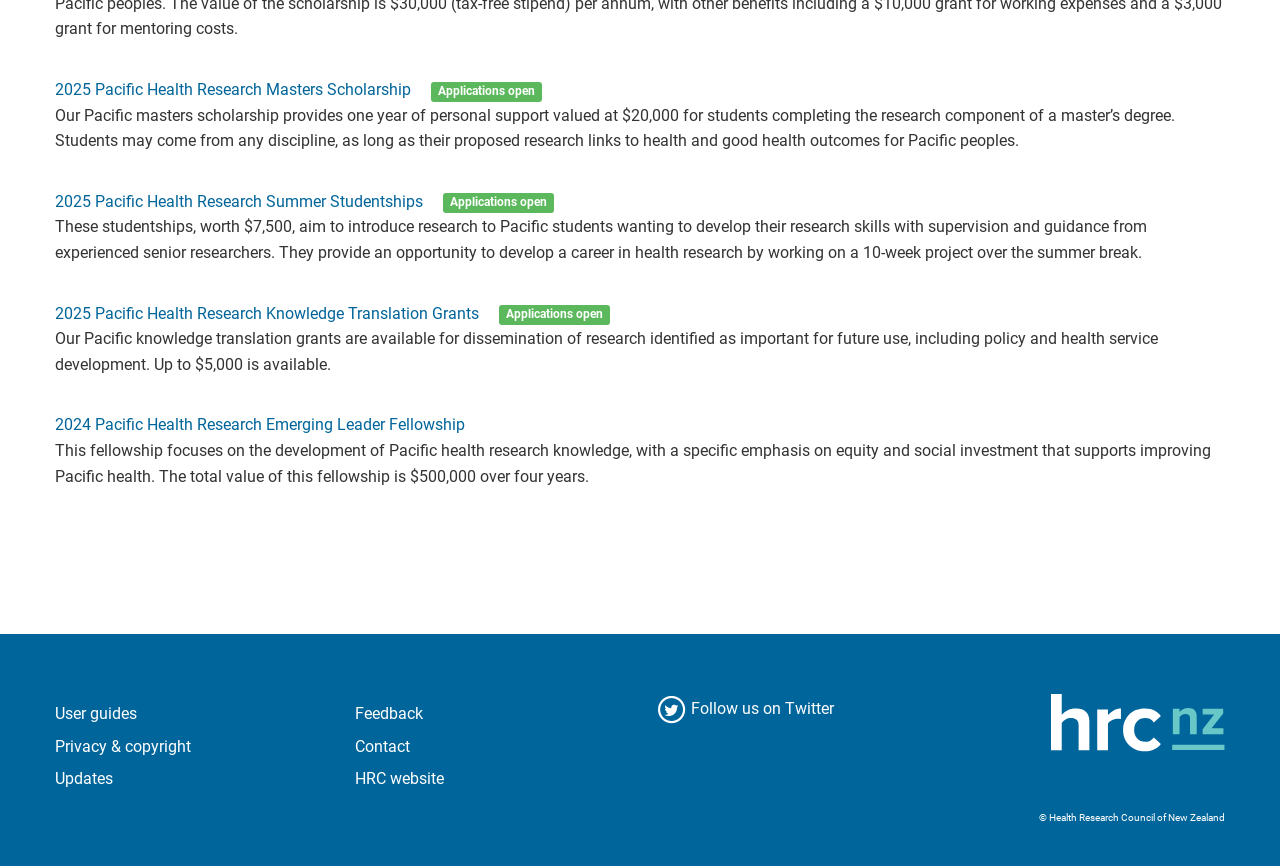Show me the bounding box coordinates of the clickable region to achieve the task as per the instruction: "Visit HRC website".

[0.277, 0.888, 0.347, 0.91]